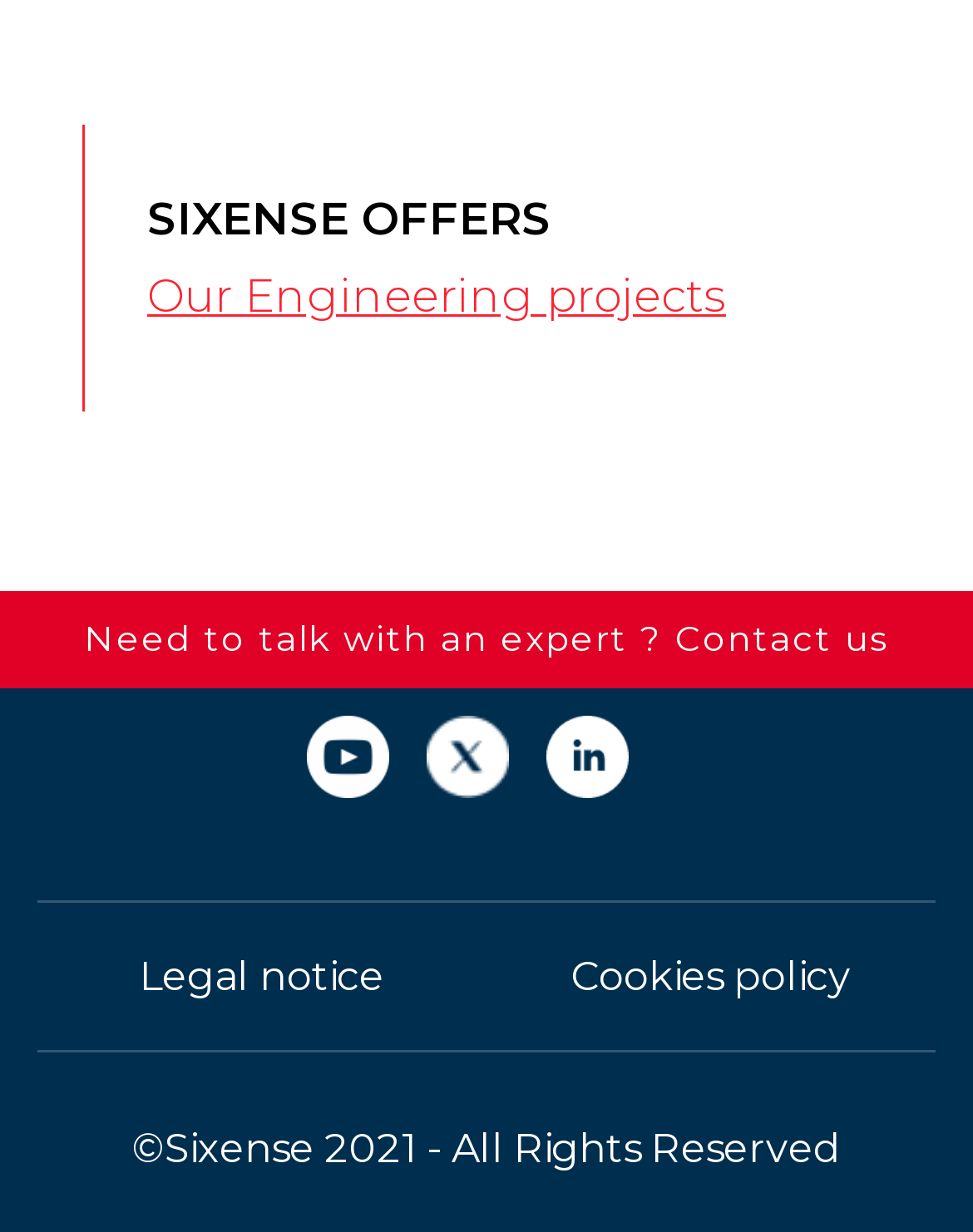Find the coordinates for the bounding box of the element with this description: "youtube".

[0.315, 0.582, 0.4, 0.648]